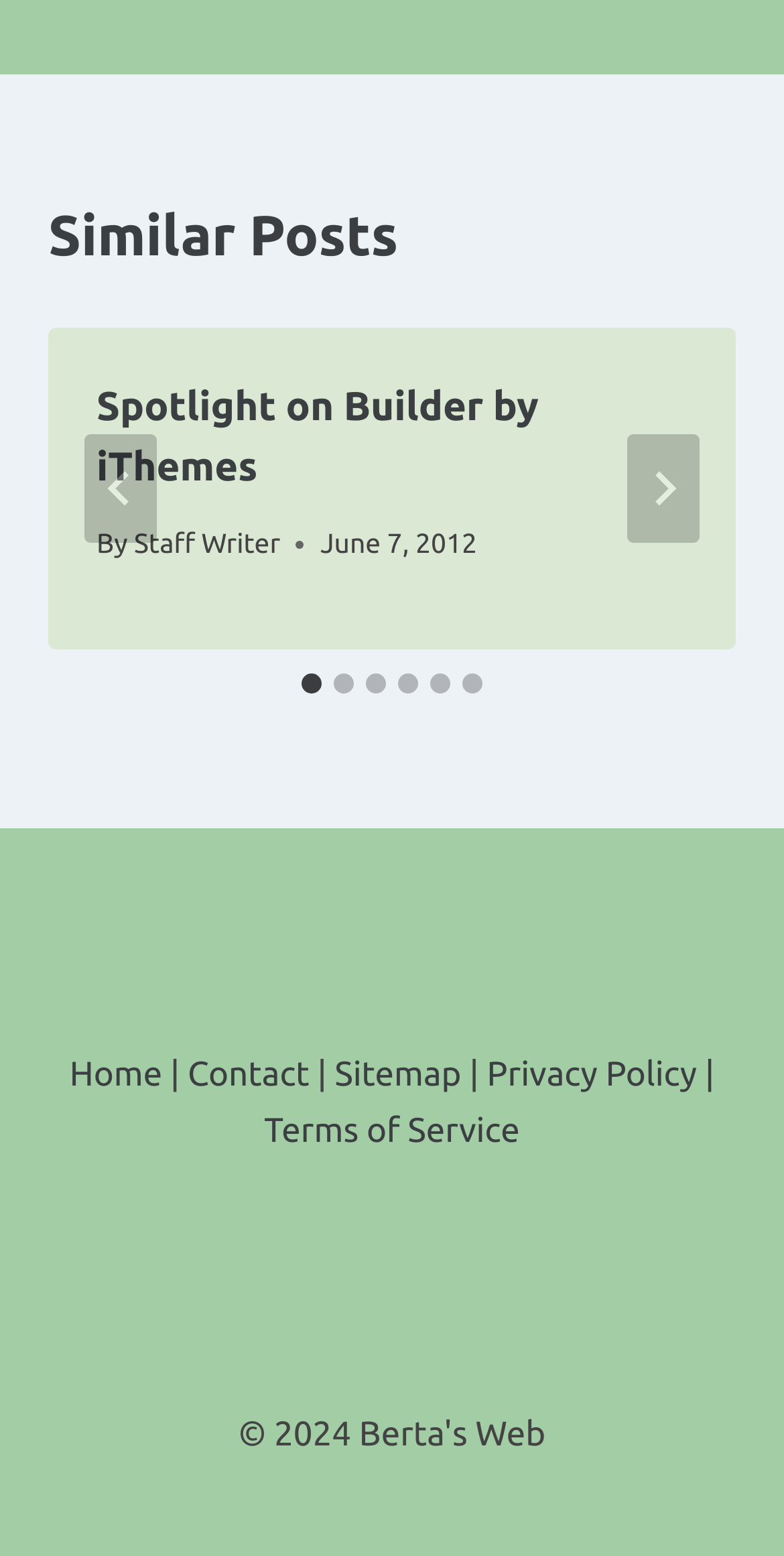Please identify the bounding box coordinates of the element's region that needs to be clicked to fulfill the following instruction: "Click on About". The bounding box coordinates should consist of four float numbers between 0 and 1, i.e., [left, top, right, bottom].

None